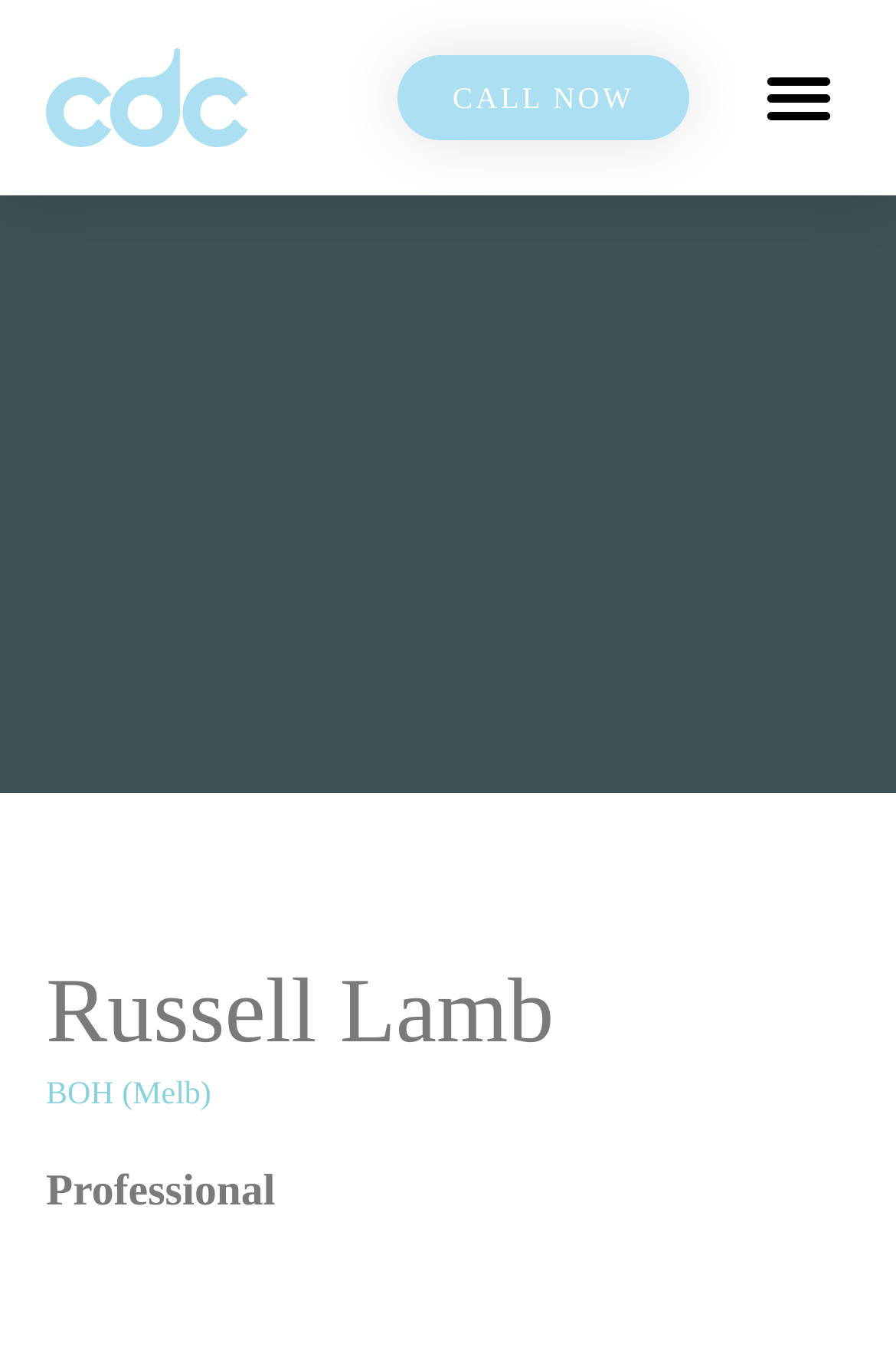Is the menu toggle button expanded?
Look at the image and answer the question with a single word or phrase.

No